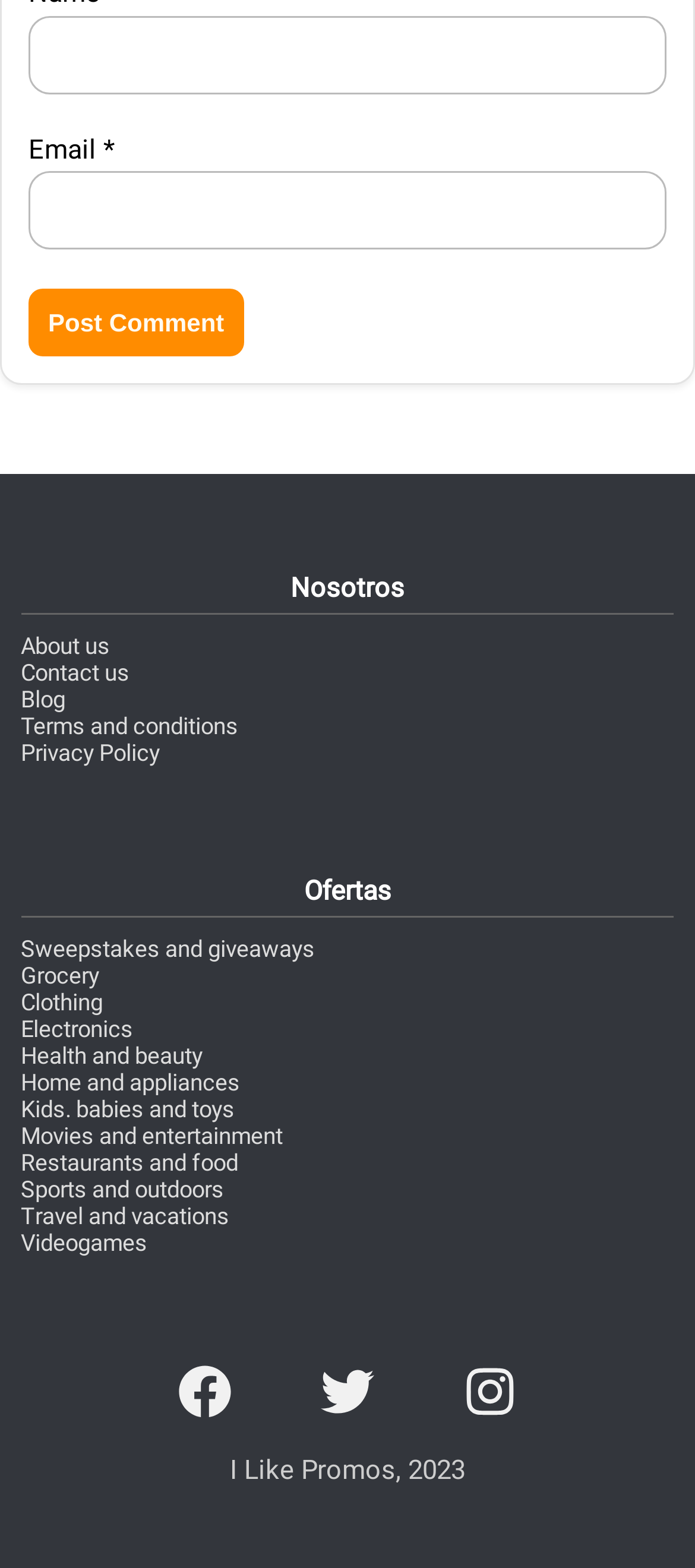Identify the bounding box coordinates of the area you need to click to perform the following instruction: "Click the Electronics link".

[0.03, 0.648, 0.192, 0.665]